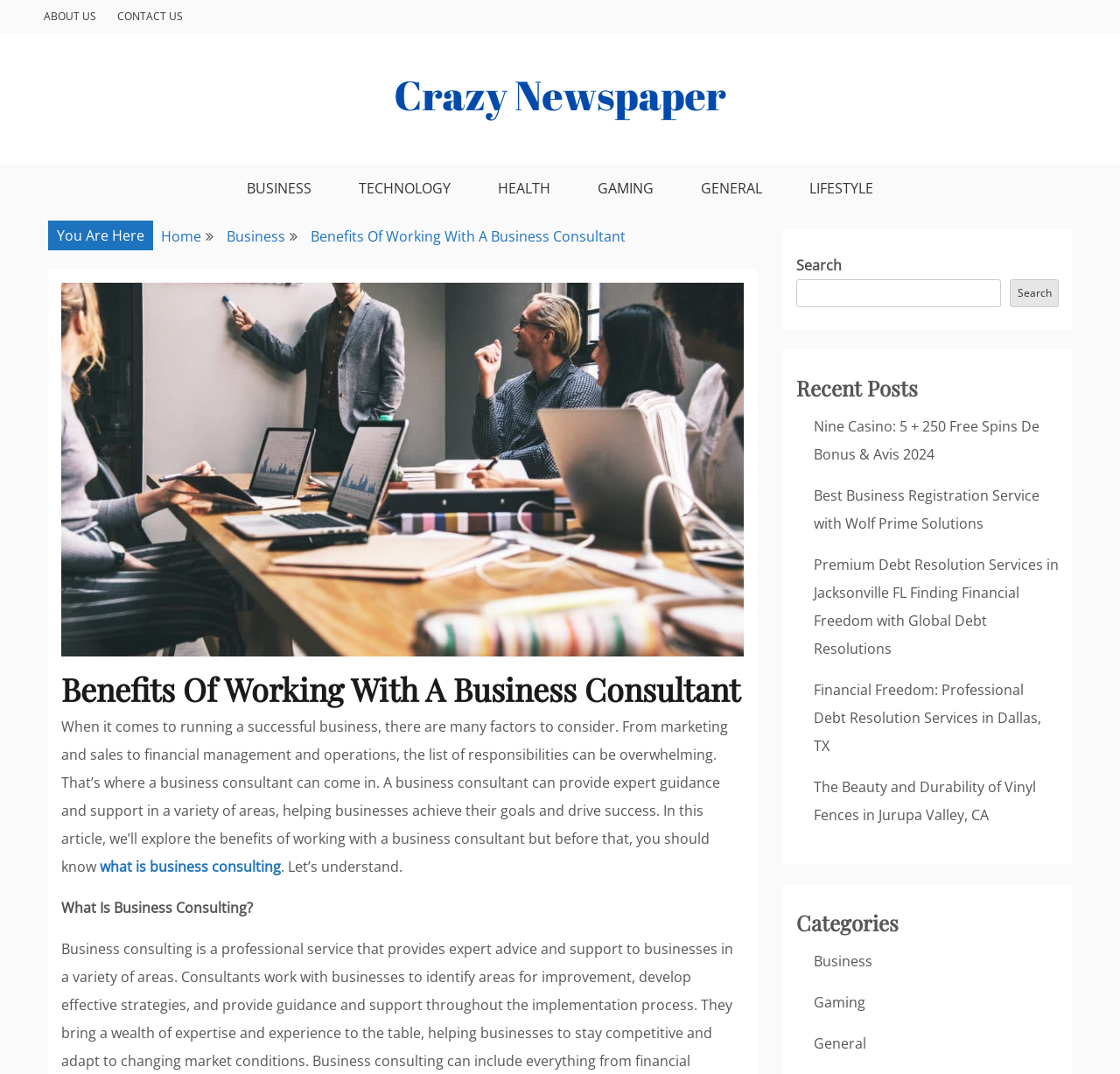Respond to the question below with a concise word or phrase:
How many recent posts are listed?

5